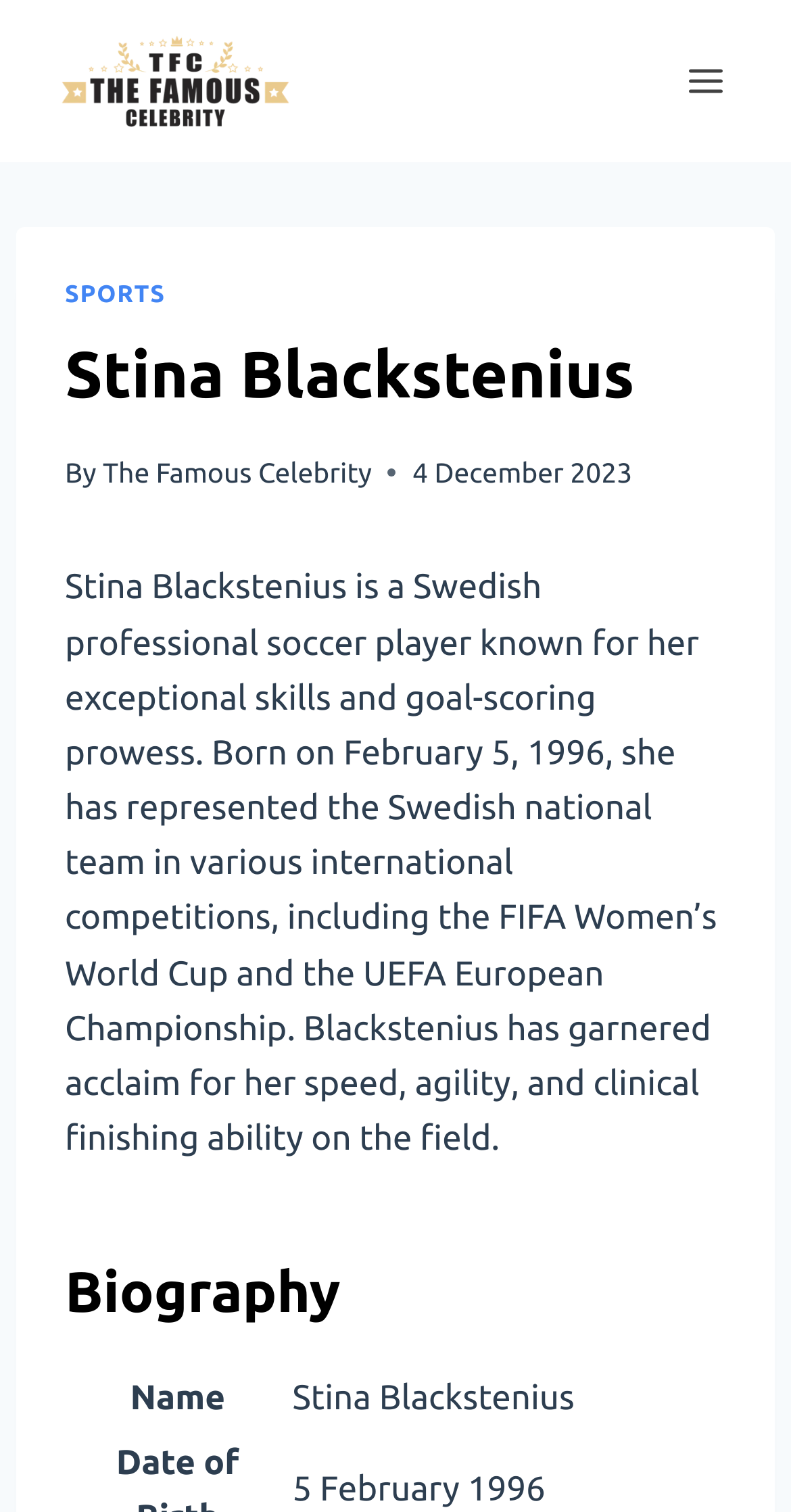What is the name of the category that Stina Blackstenius's biography falls under?
We need a detailed and meticulous answer to the question.

I found this information by looking at the menu section of the webpage, which has a link to the SPORTS category, and noticing that Stina Blackstenius's biography is listed under this category.